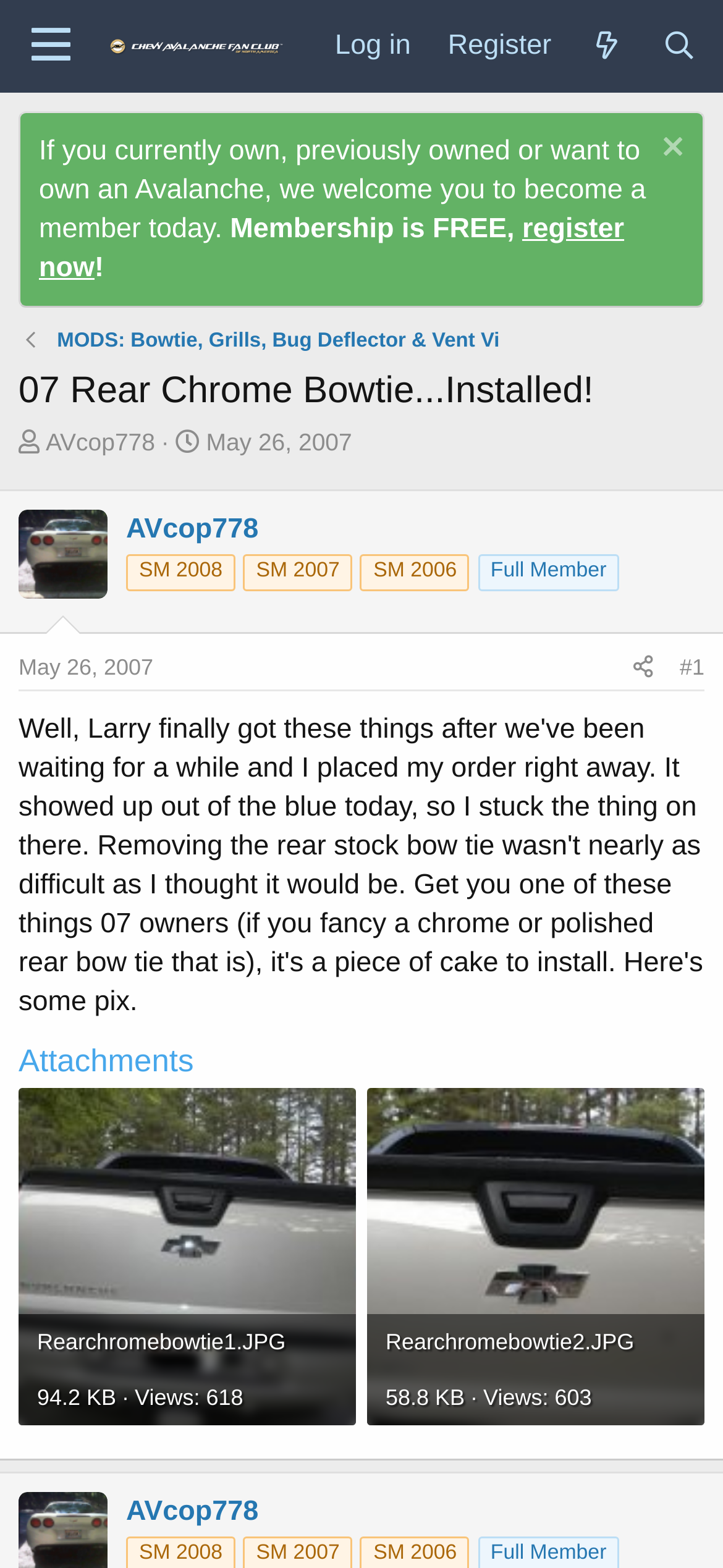Extract the bounding box of the UI element described as: "May 26, 2007".

[0.026, 0.417, 0.212, 0.434]